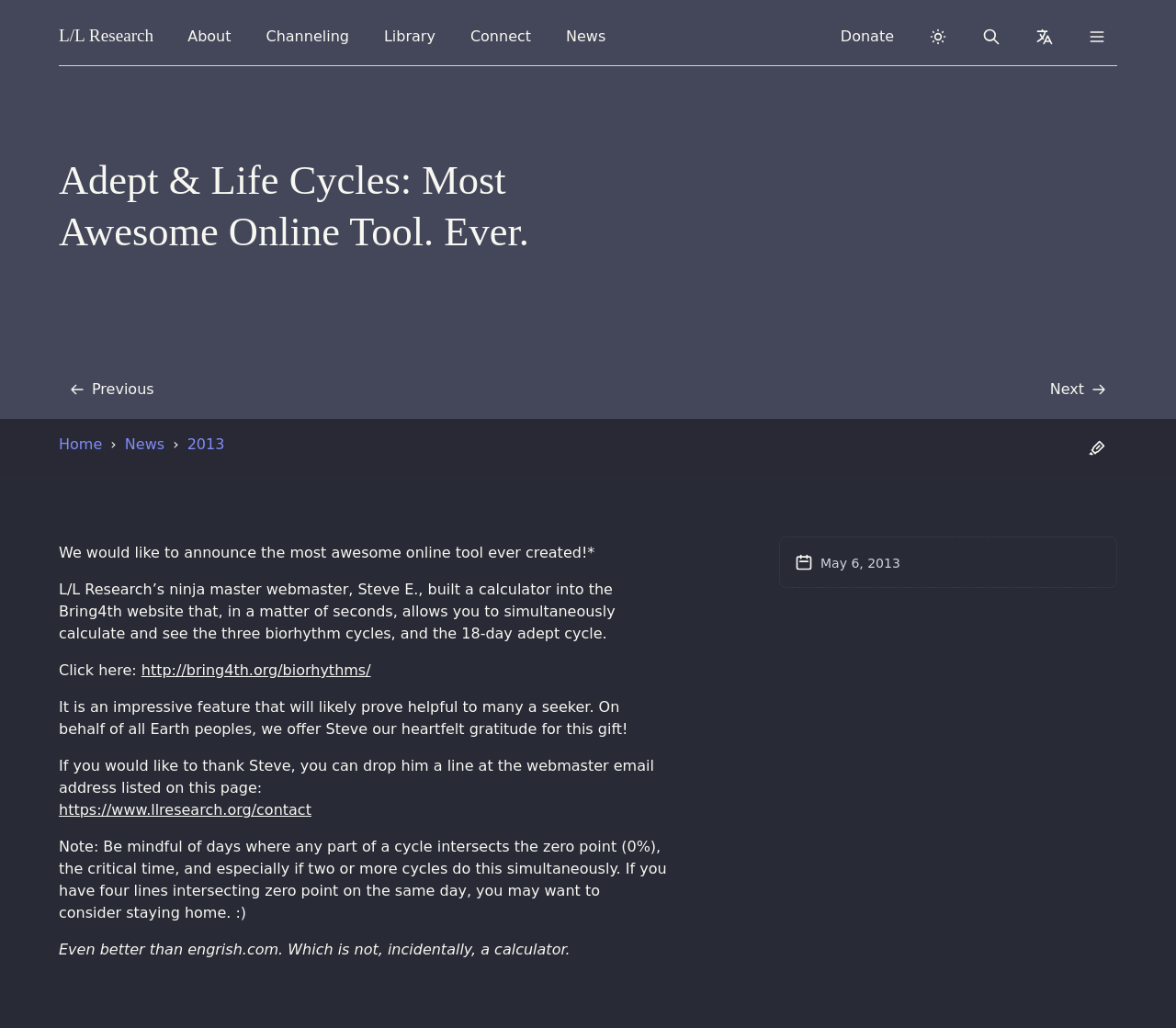Construct a comprehensive caption that outlines the webpage's structure and content.

The webpage is about Adept & Life Cycles, an online tool, and is part of the L/L Research website. At the top left, there is a "Skip to content" link, followed by the website's title "L/L Research" and a series of buttons for navigation, including "About", "Channeling", "Library", "Connect", and "News", each with a dropdown menu. 

To the right of these buttons, there is a "Donate" link and a "Dark theme" button, which is currently pressed, accompanied by a small image. Next to it, there is a "Search" link. On the far right, there is an "Open menu" button with an image.

Below the navigation bar, there is a large heading that reads "Adept & Life Cycles: Most Awesome Online Tool. Ever." followed by a series of links, including "Previous Transcript", "Next Transcript", "Home", "News", and "2013". 

On the right side of these links, there is a button with an image. The main content of the page is an article that announces the launch of an online tool for calculating biorhythm cycles. The article consists of several paragraphs of text, including a brief description of the tool, a link to access it, and an expression of gratitude to the website's webmaster, Steve E. 

There is also a note about being mindful of critical times in the cycles and a humorous comment at the end. The article is dated May 6, 2013.